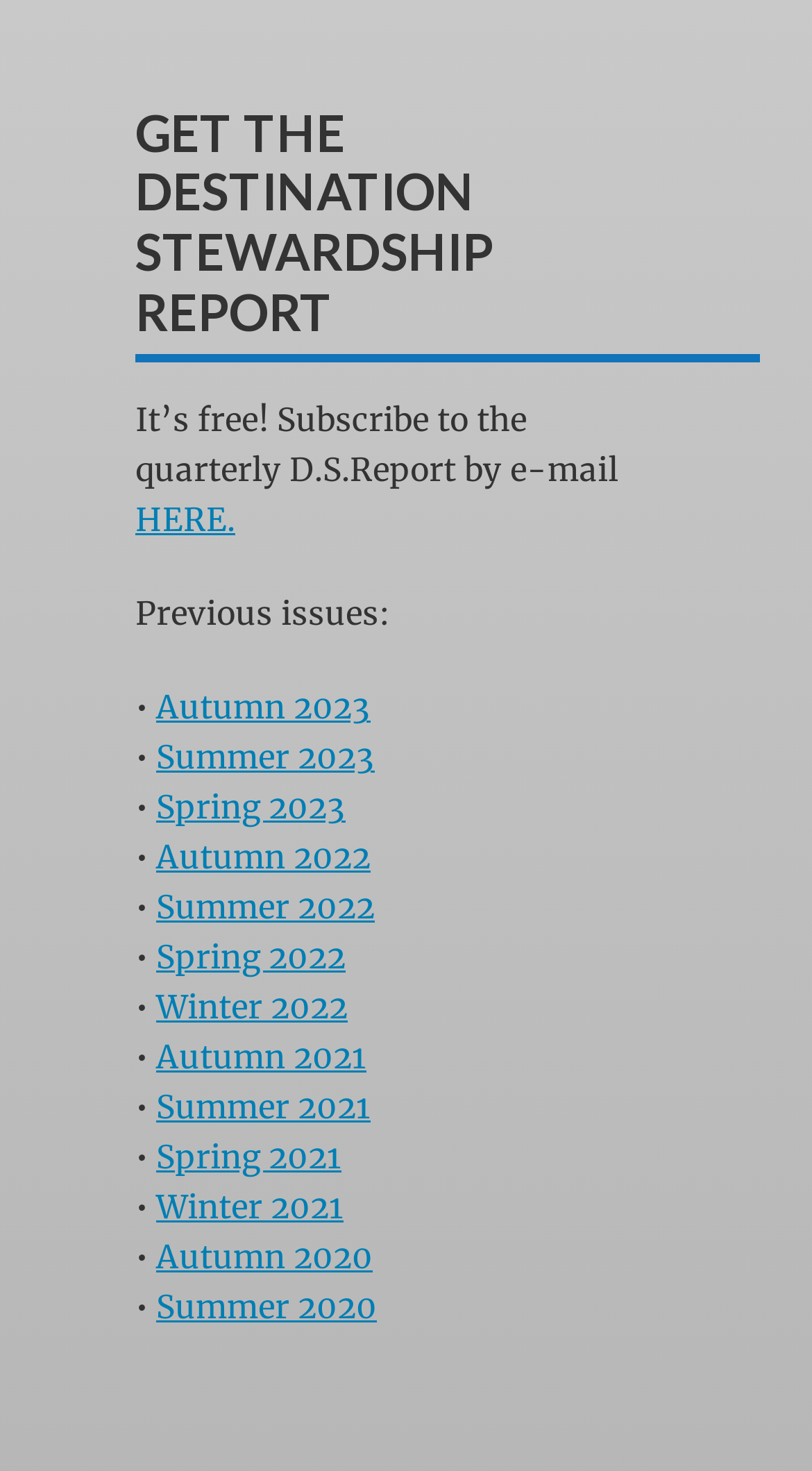Given the element description: "Summer 2023", predict the bounding box coordinates of the UI element it refers to, using four float numbers between 0 and 1, i.e., [left, top, right, bottom].

[0.192, 0.502, 0.462, 0.529]